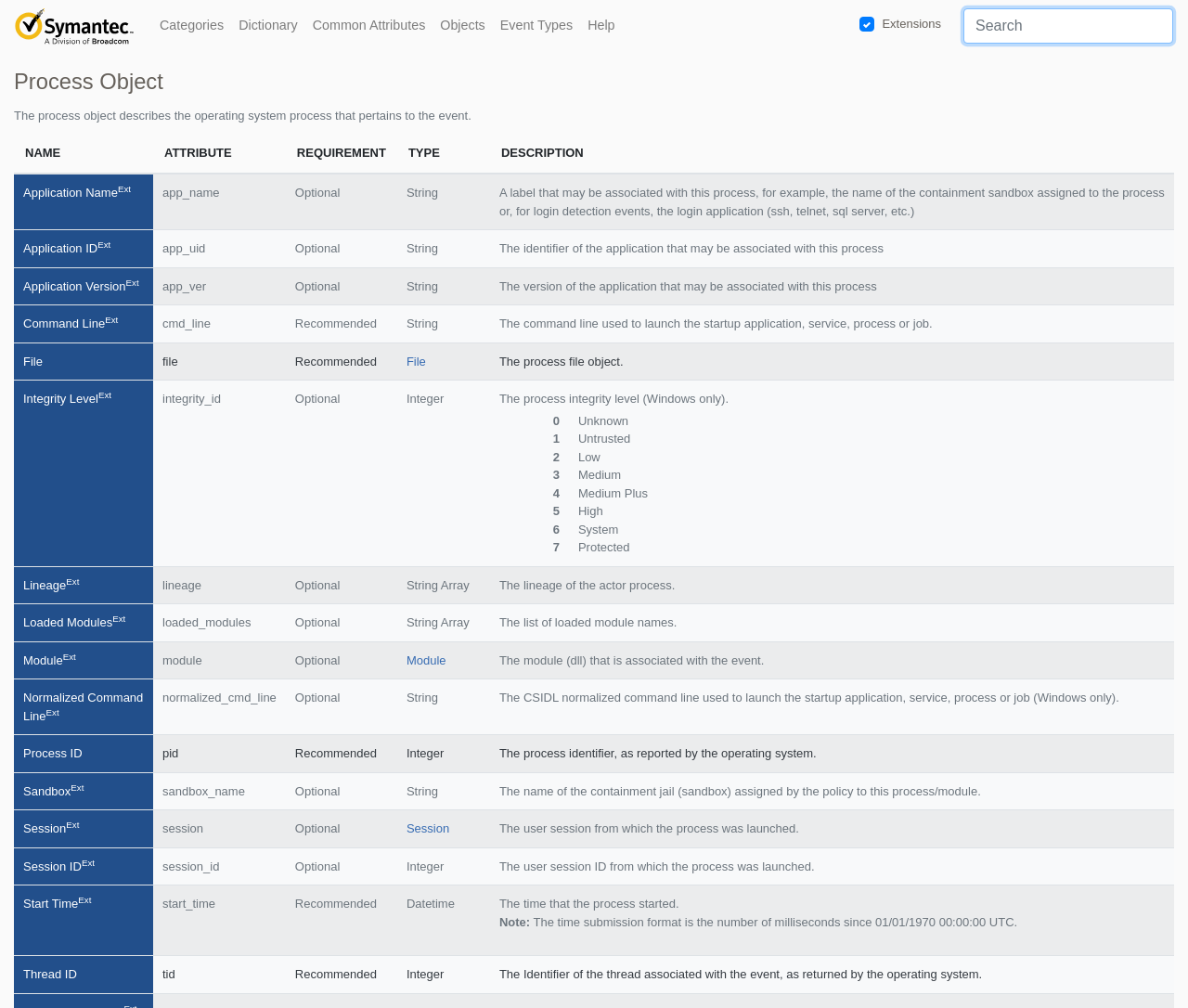Please study the image and answer the question comprehensively:
What is the purpose of the 'Process Object'?

The 'Process Object' is used to describe the operating system process that pertains to the event, as indicated by the heading 'Process Object' and the description provided below it.